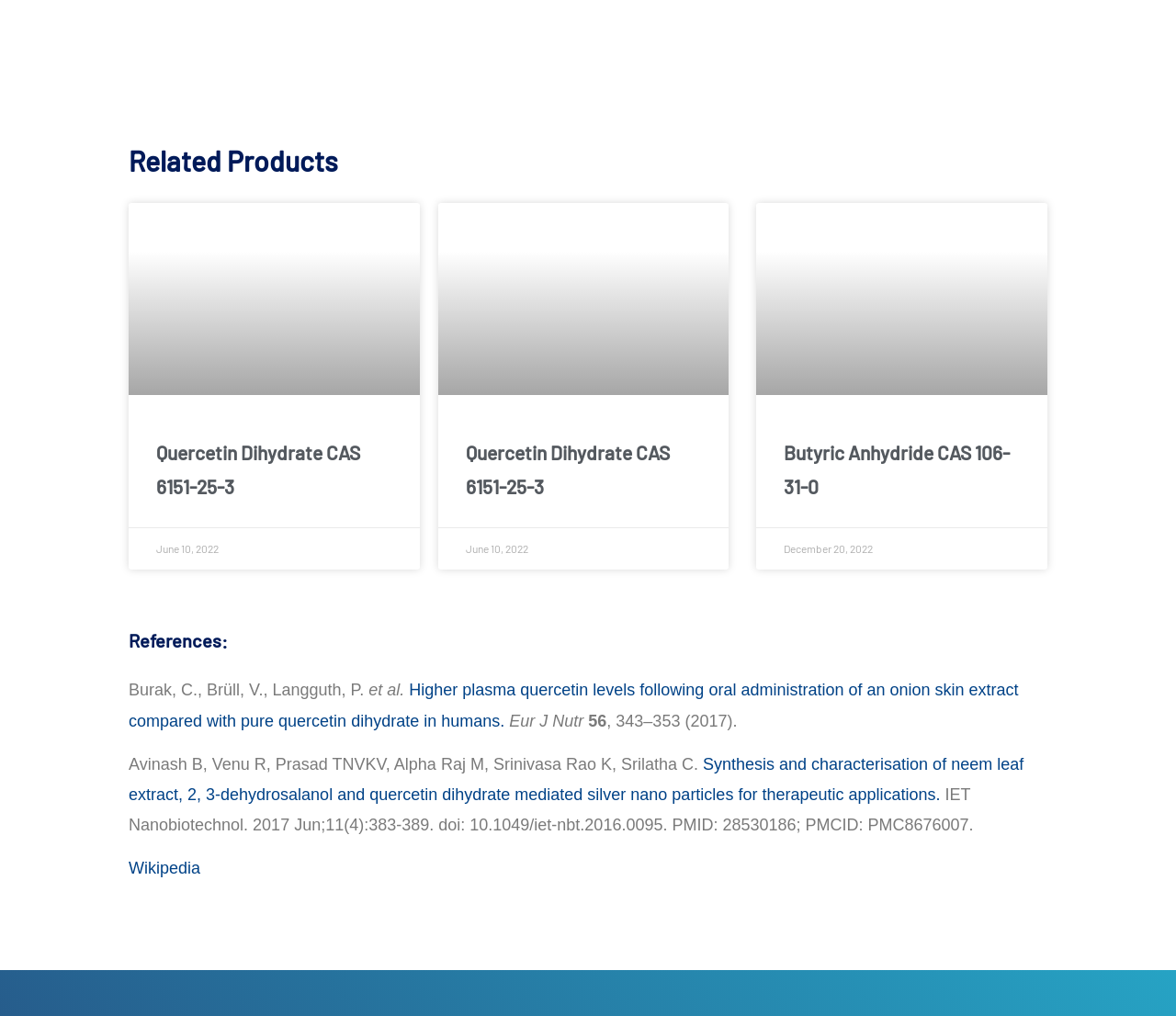Provide a thorough and detailed response to the question by examining the image: 
What is the name of the first product?

The first product is mentioned in the article section with the heading 'Quercetin Dihydrate CAS 6151-25-3' and has an image associated with it.